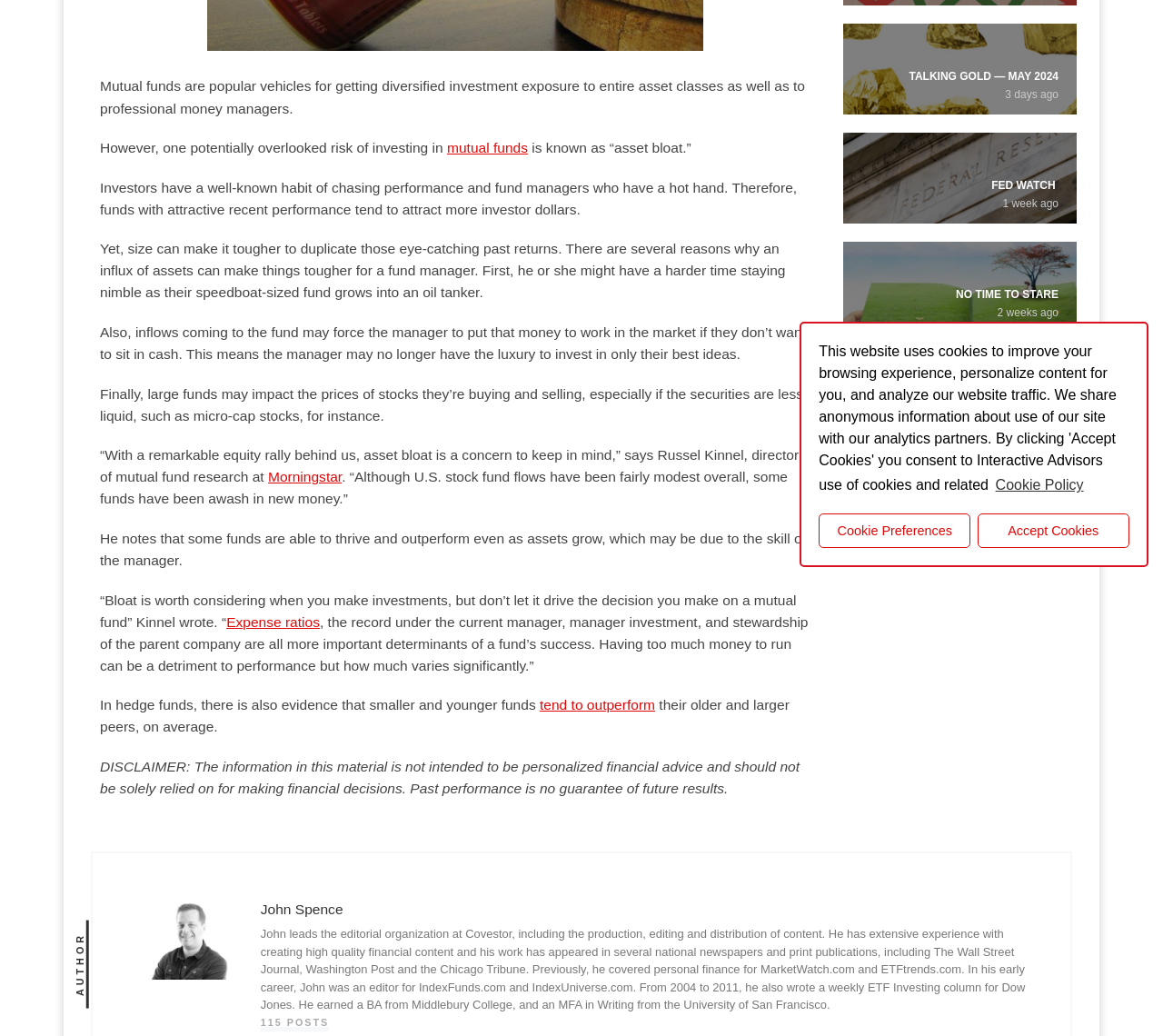Find and provide the bounding box coordinates for the UI element described here: "tend to outperform". The coordinates should be given as four float numbers between 0 and 1: [left, top, right, bottom].

[0.464, 0.673, 0.563, 0.688]